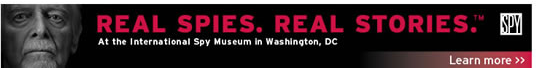What is the dominant color scheme of the image?
Provide an in-depth and detailed explanation in response to the question.

The caption describes the image as having a 'striking visual contrast with dark backgrounds and bold, pink typography', indicating that the dominant color scheme is a combination of dark and pink hues.